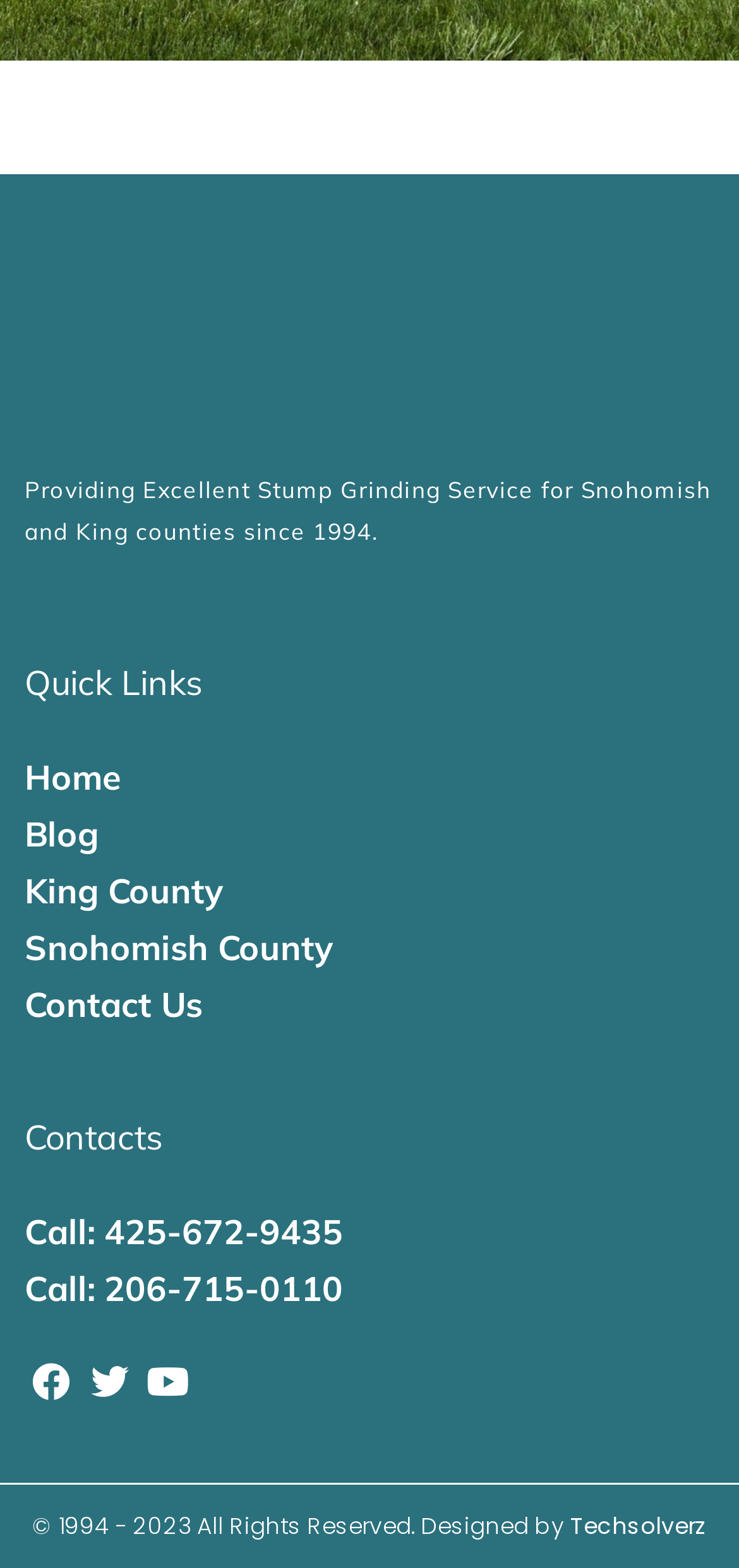Given the description: "Call: 425-672-9435", determine the bounding box coordinates of the UI element. The coordinates should be formatted as four float numbers between 0 and 1, [left, top, right, bottom].

[0.033, 0.769, 0.99, 0.805]